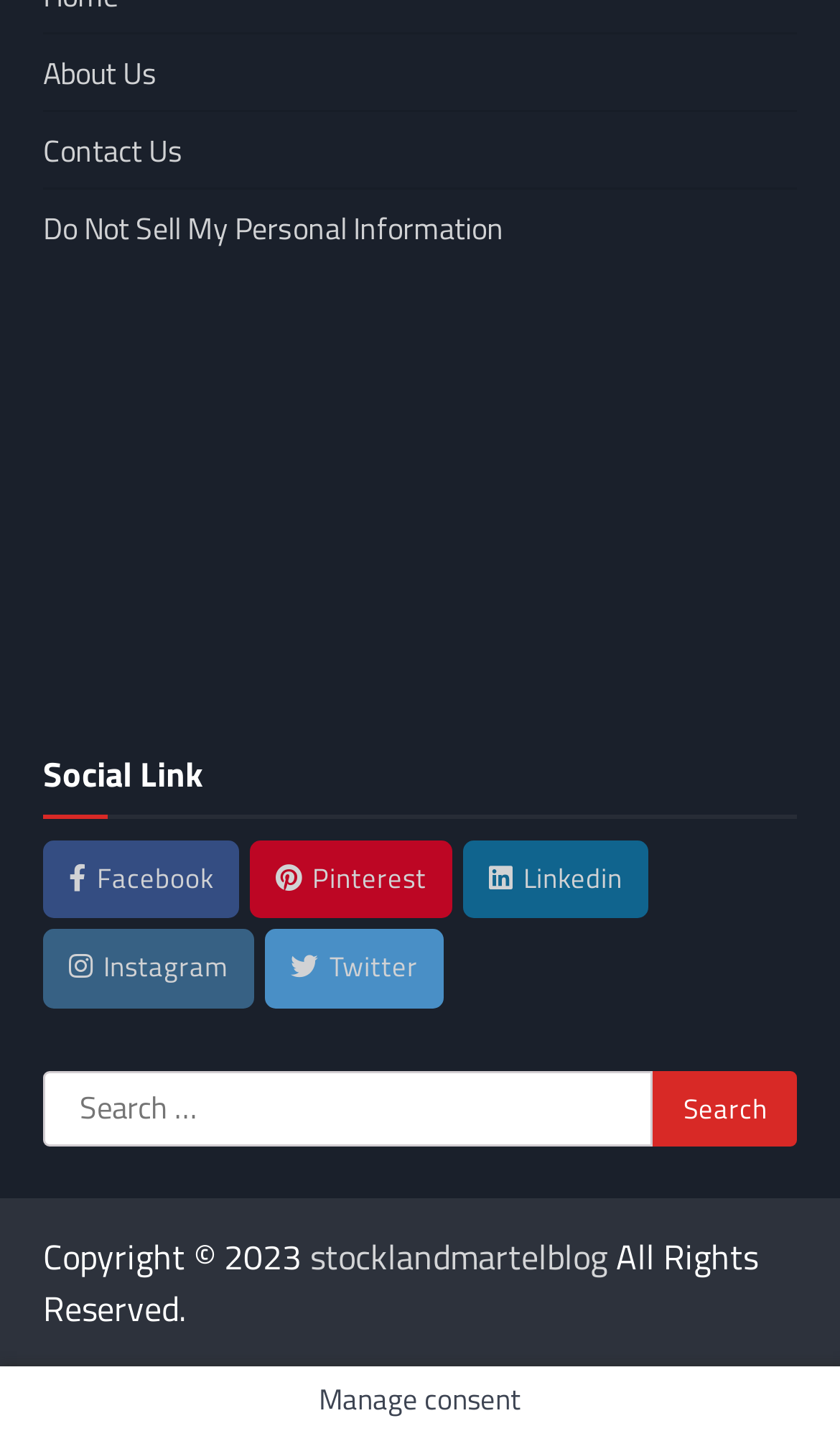What is the purpose of the search box?
Please craft a detailed and exhaustive response to the question.

The search box is used to search for something, as indicated by the static text 'Search for:' next to the search box and the search button.